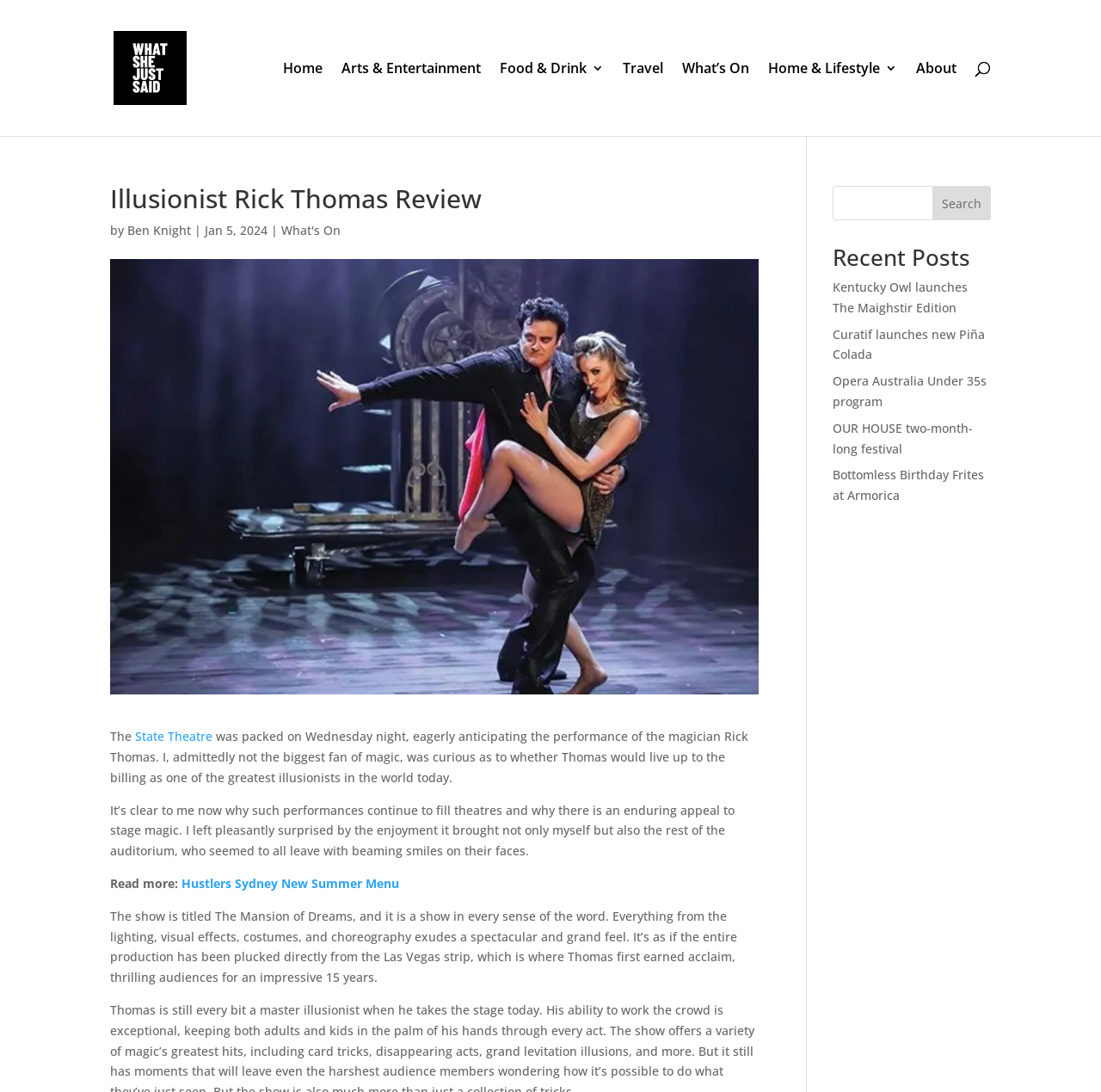Please identify the bounding box coordinates of the region to click in order to complete the task: "Go to Home page". The coordinates must be four float numbers between 0 and 1, specified as [left, top, right, bottom].

[0.257, 0.057, 0.293, 0.125]